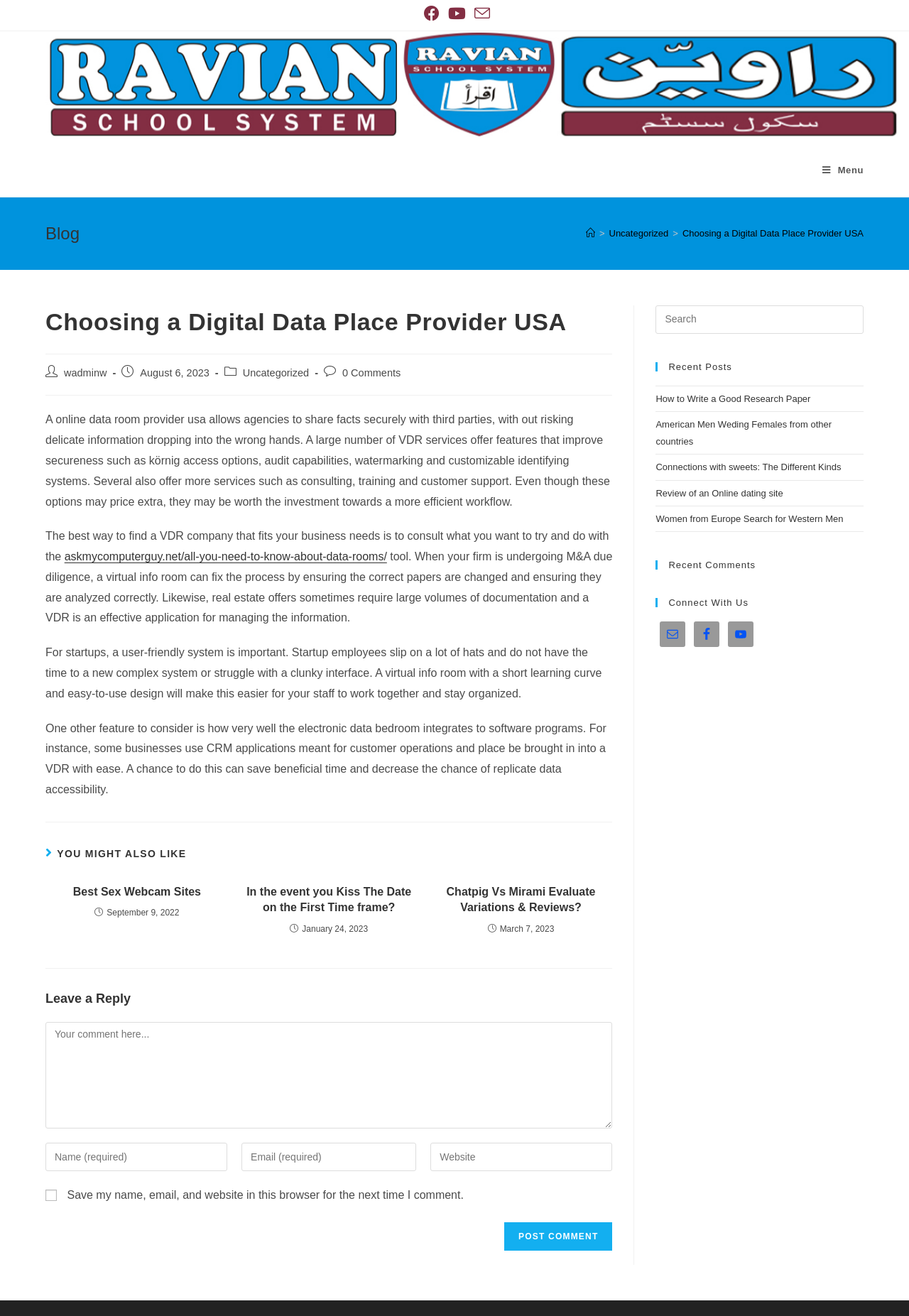Determine the bounding box coordinates of the clickable element to complete this instruction: "Search this website". Provide the coordinates in the format of four float numbers between 0 and 1, [left, top, right, bottom].

[0.721, 0.232, 0.95, 0.254]